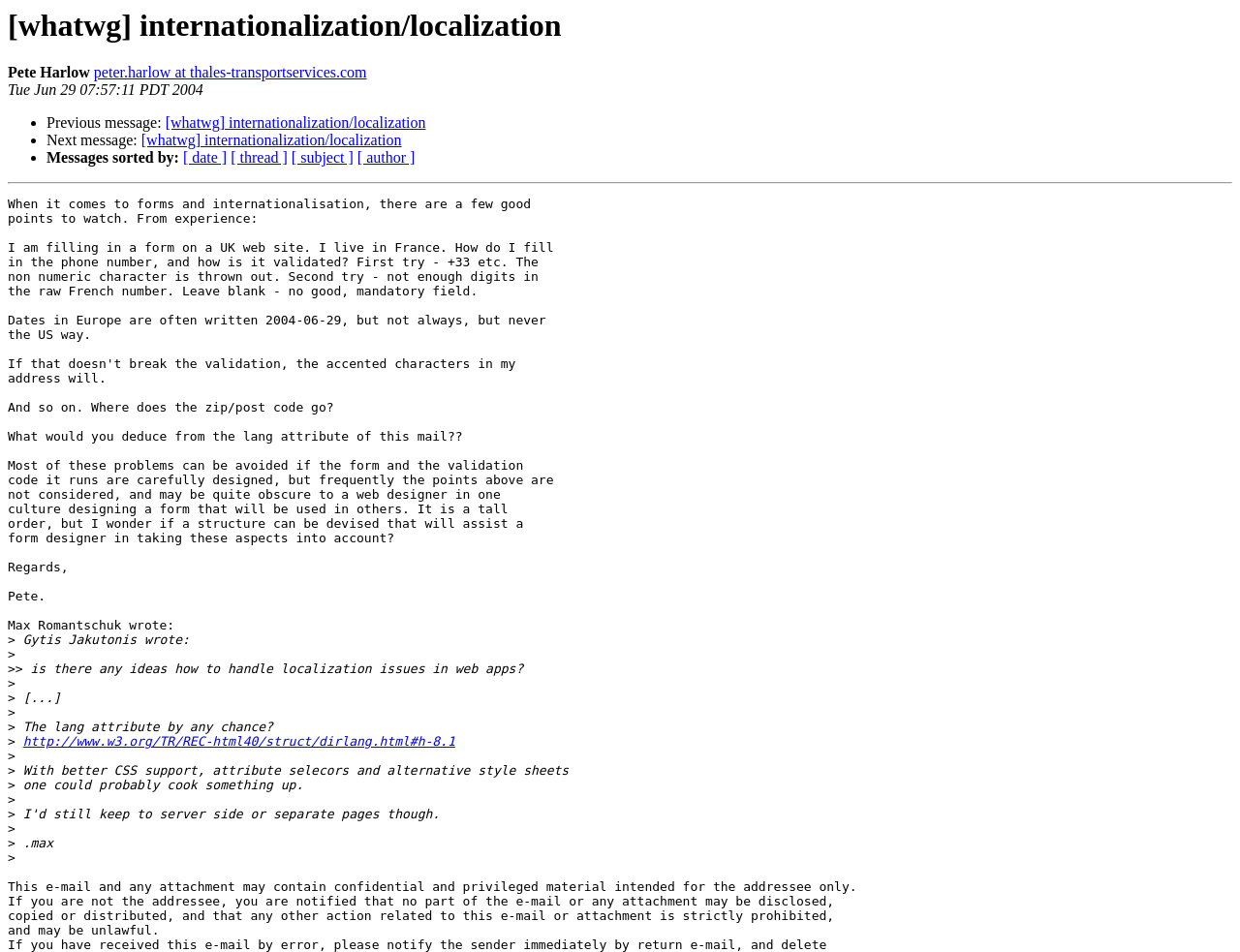Using the webpage screenshot and the element description http://www.w3.org/TR/REC-html40/struct/dirlang.html#h-8.1, determine the bounding box coordinates. Specify the coordinates in the format (top-left x, top-left y, bottom-right x, bottom-right y) with values ranging from 0 to 1.

[0.018, 0.772, 0.367, 0.787]